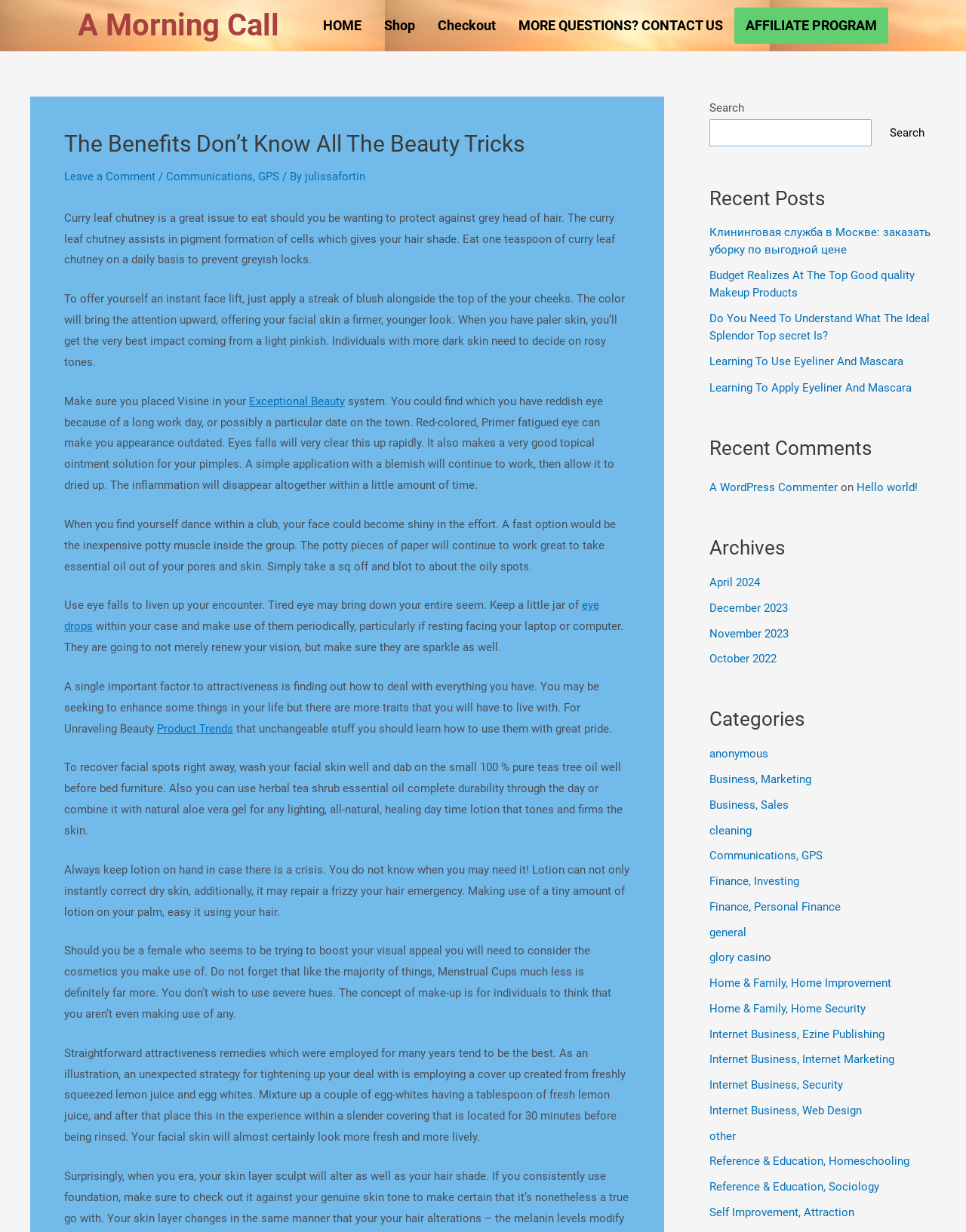Identify the bounding box coordinates of the specific part of the webpage to click to complete this instruction: "Read the 'Recent Posts'".

[0.734, 0.151, 0.969, 0.171]